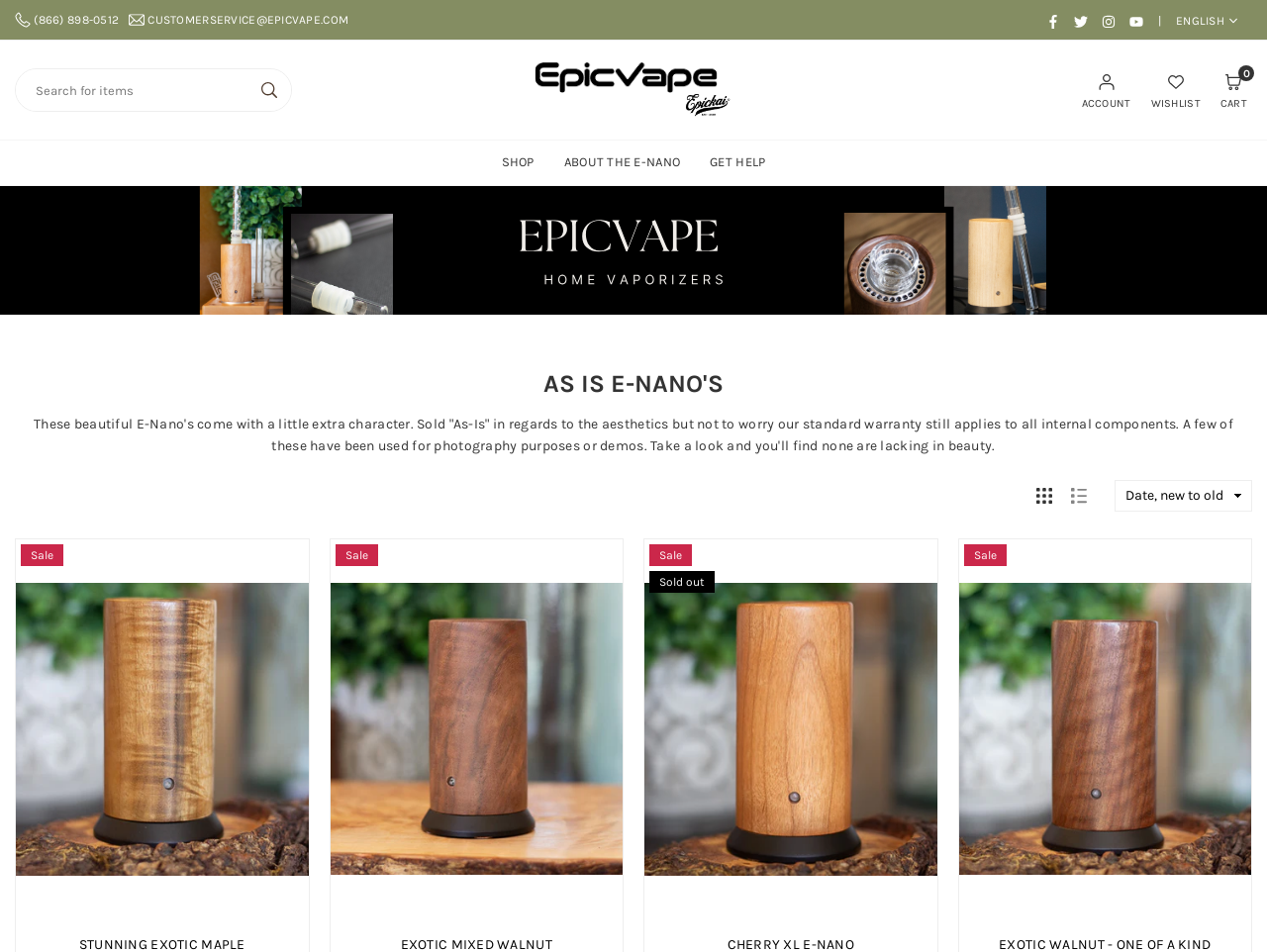Extract the bounding box coordinates for the UI element described as: "تجاوز إلى المحتوى الرئيسي".

None